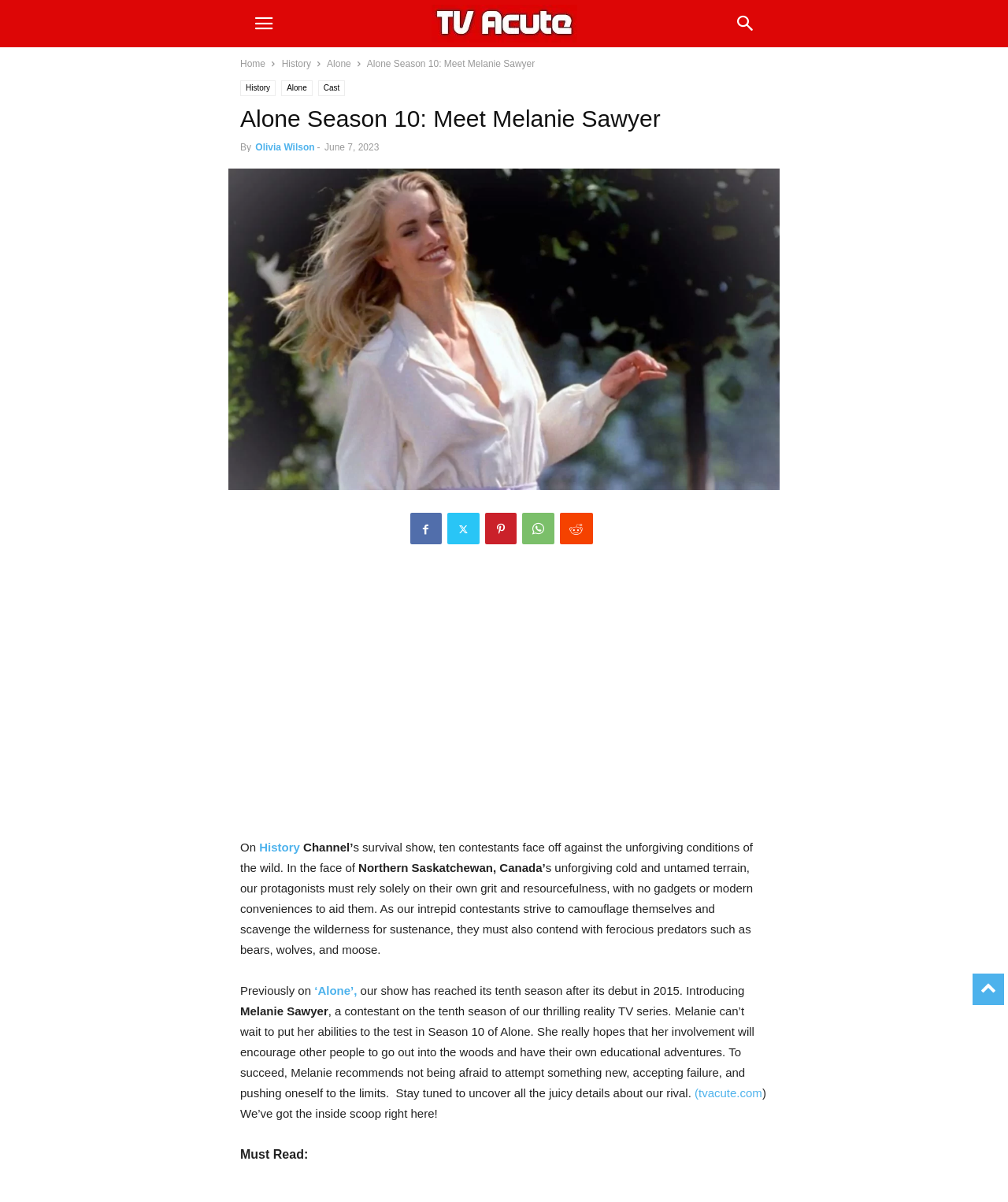Write an exhaustive caption that covers the webpage's main aspects.

This webpage is about Melanie Sawyer, a contestant on the reality TV series "Alone" Season 10. At the top of the page, there is a navigation menu with links to "Home", "History", and "Alone". Below the navigation menu, there is a header section with the title "Alone Season 10: Meet Melanie Sawyer" and a byline "By Olivia Wilson" with a timestamp "June 7, 2023".

On the left side of the page, there is a large image of Melanie Sawyer in the wilderness, with a caption "Melanie Sawyer In Alone Season 10". Below the image, there are five social media links.

The main content of the page is a biographical article about Melanie Sawyer. The article starts with a brief introduction to the TV show "Alone" and its concept. It then introduces Melanie Sawyer, a contestant on the show, and provides some background information about her. The article also includes quotes from Melanie Sawyer, where she shares her thoughts on the show and her experiences in the wilderness.

On the right side of the page, there is an advertisement section. At the bottom of the page, there are some additional links and a "Must Read" section with a link to another article.

Overall, the webpage is well-structured and easy to navigate, with a clear focus on Melanie Sawyer and her experience on the TV show "Alone".